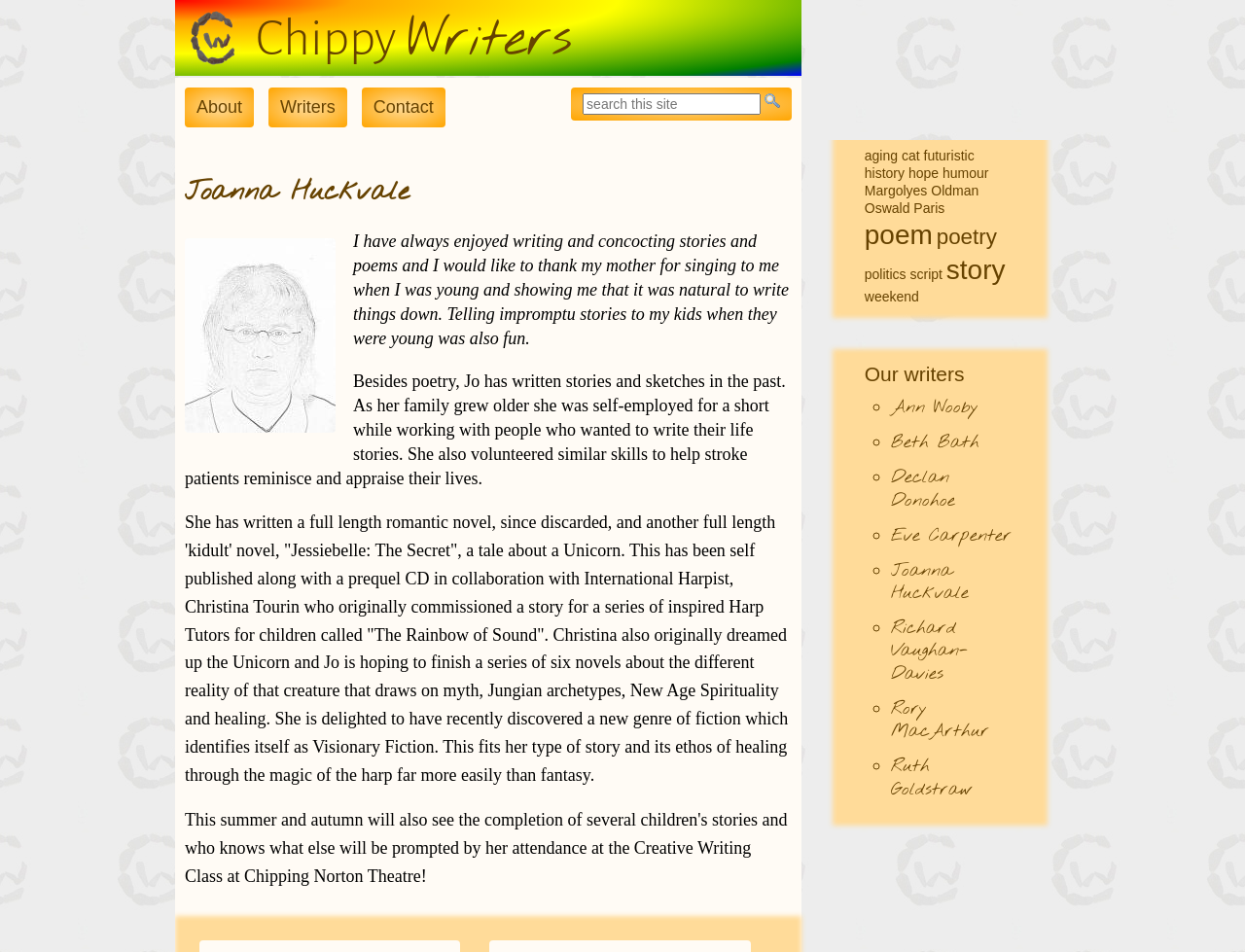Please determine the bounding box coordinates of the area that needs to be clicked to complete this task: 'Check poetry link'. The coordinates must be four float numbers between 0 and 1, formatted as [left, top, right, bottom].

[0.752, 0.235, 0.801, 0.261]